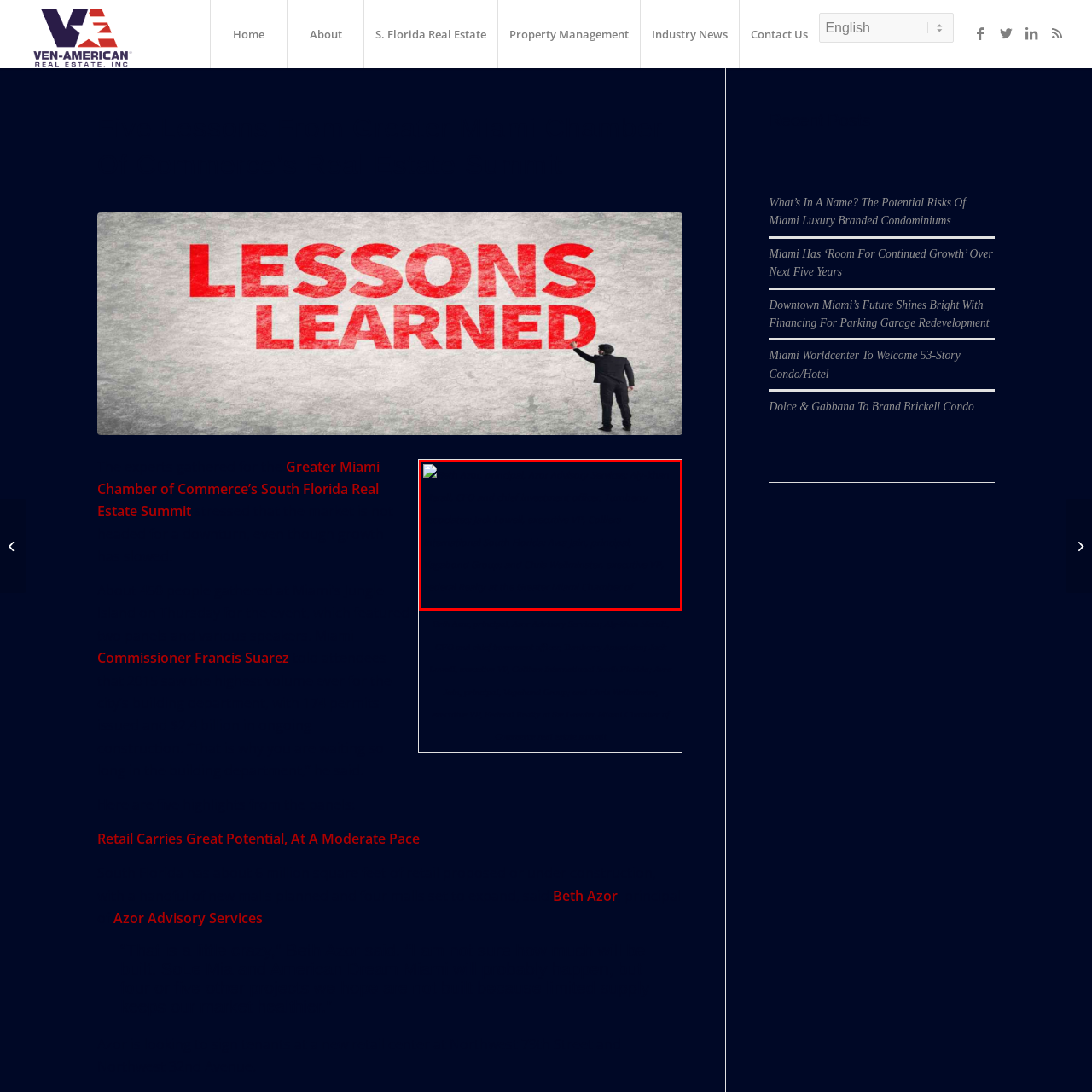Observe the image inside the red bounding box and answer briefly using a single word or phrase: How many participants attended the summit?

450